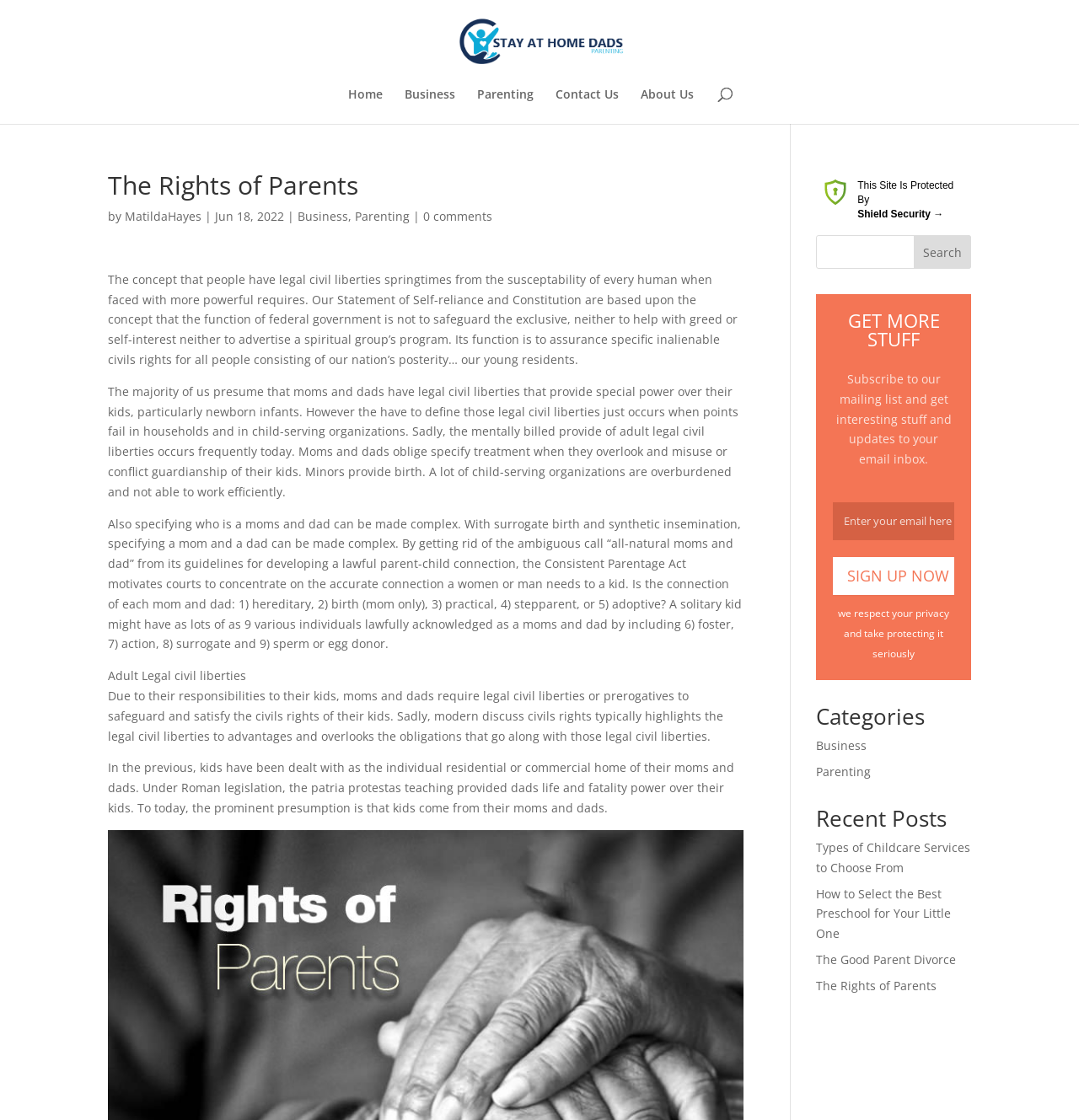Who wrote the article 'The Rights of Parents'?
From the image, provide a succinct answer in one word or a short phrase.

MatildaHayes